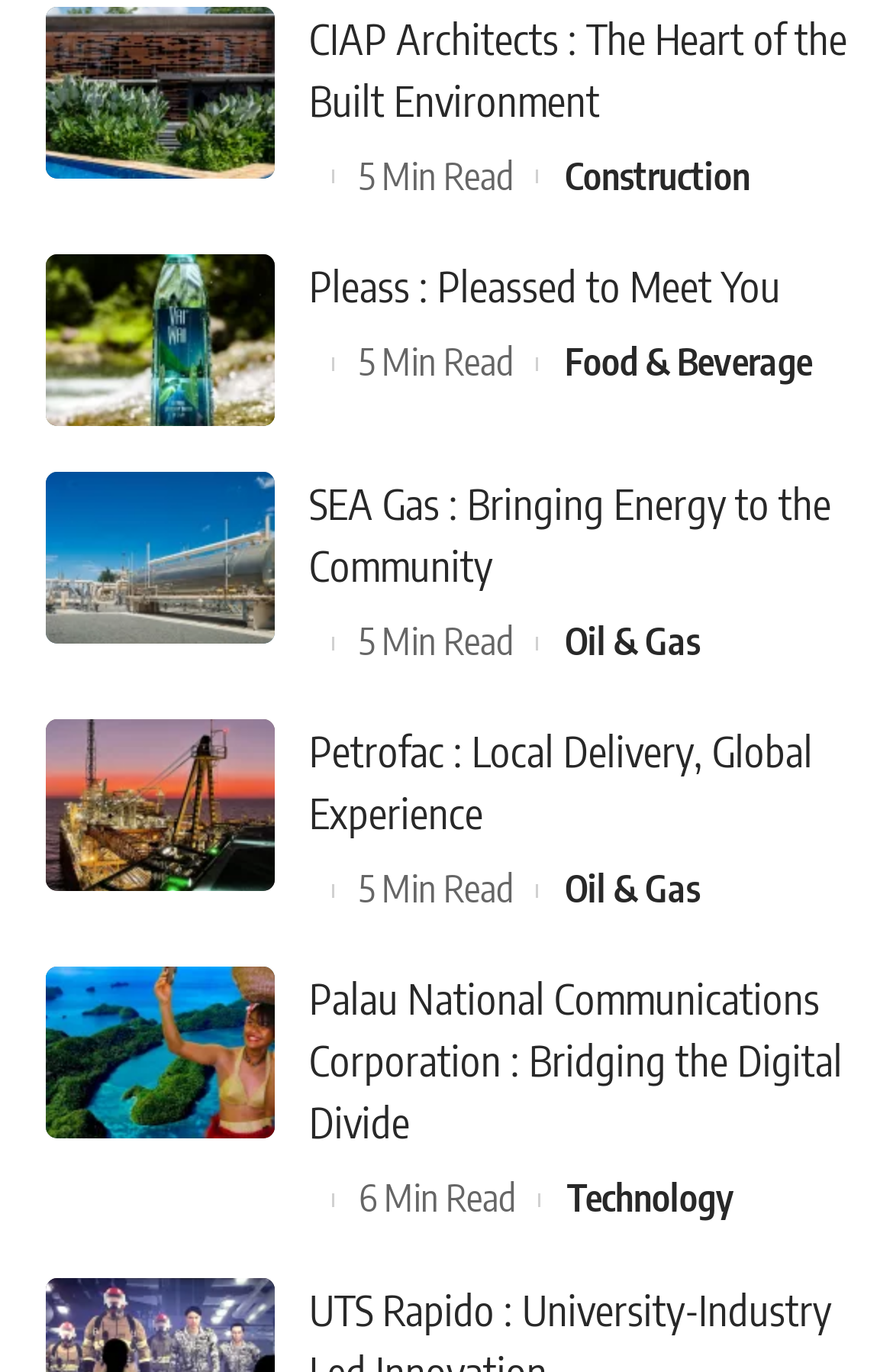Based on the image, provide a detailed response to the question:
What is the title of the article below the image 'PNCC girls in Palauan costumes on phones at Rock Islands'?

The title of the article below the image 'PNCC girls in Palauan costumes on phones at Rock Islands' can be determined by looking at the heading 'Palau National Communications Corporation : Bridging the Digital Divide' which is located below the image and has a bounding box coordinate of [0.346, 0.705, 0.949, 0.84].